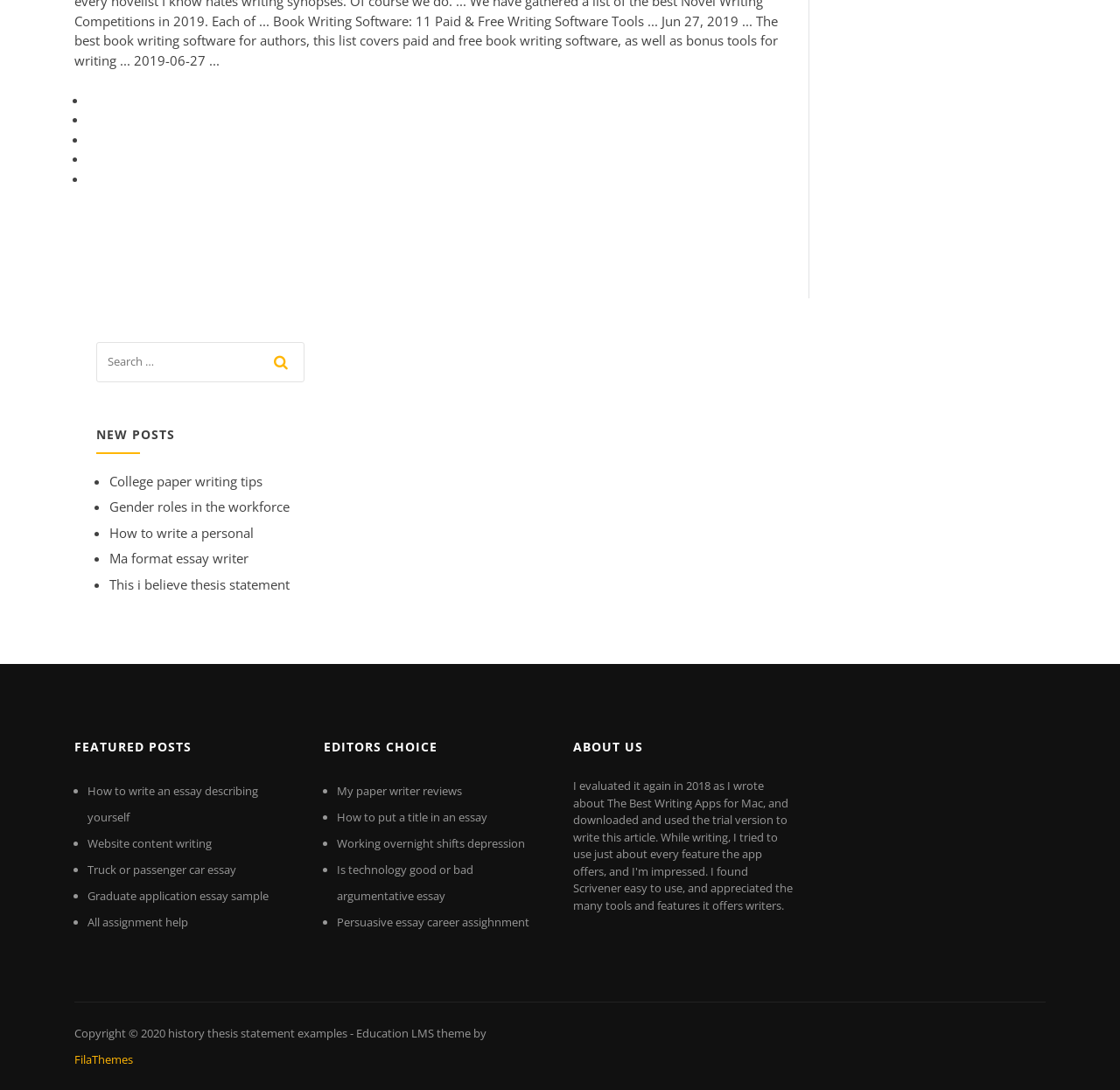Please identify the bounding box coordinates of the clickable region that I should interact with to perform the following instruction: "click NEW POSTS". The coordinates should be expressed as four float numbers between 0 and 1, i.e., [left, top, right, bottom].

[0.086, 0.383, 0.271, 0.416]